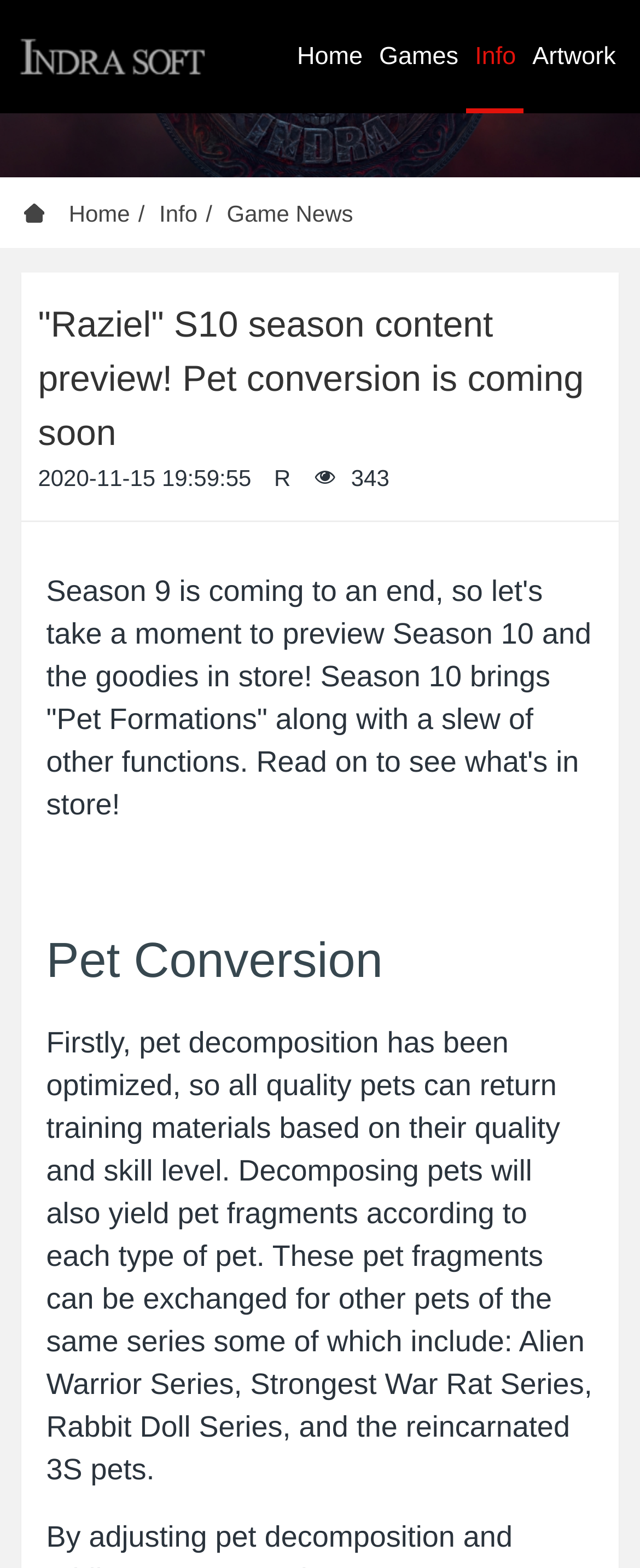Please provide the bounding box coordinates for the element that needs to be clicked to perform the following instruction: "view Artwork page". The coordinates should be given as four float numbers between 0 and 1, i.e., [left, top, right, bottom].

[0.819, 0.0, 0.975, 0.072]